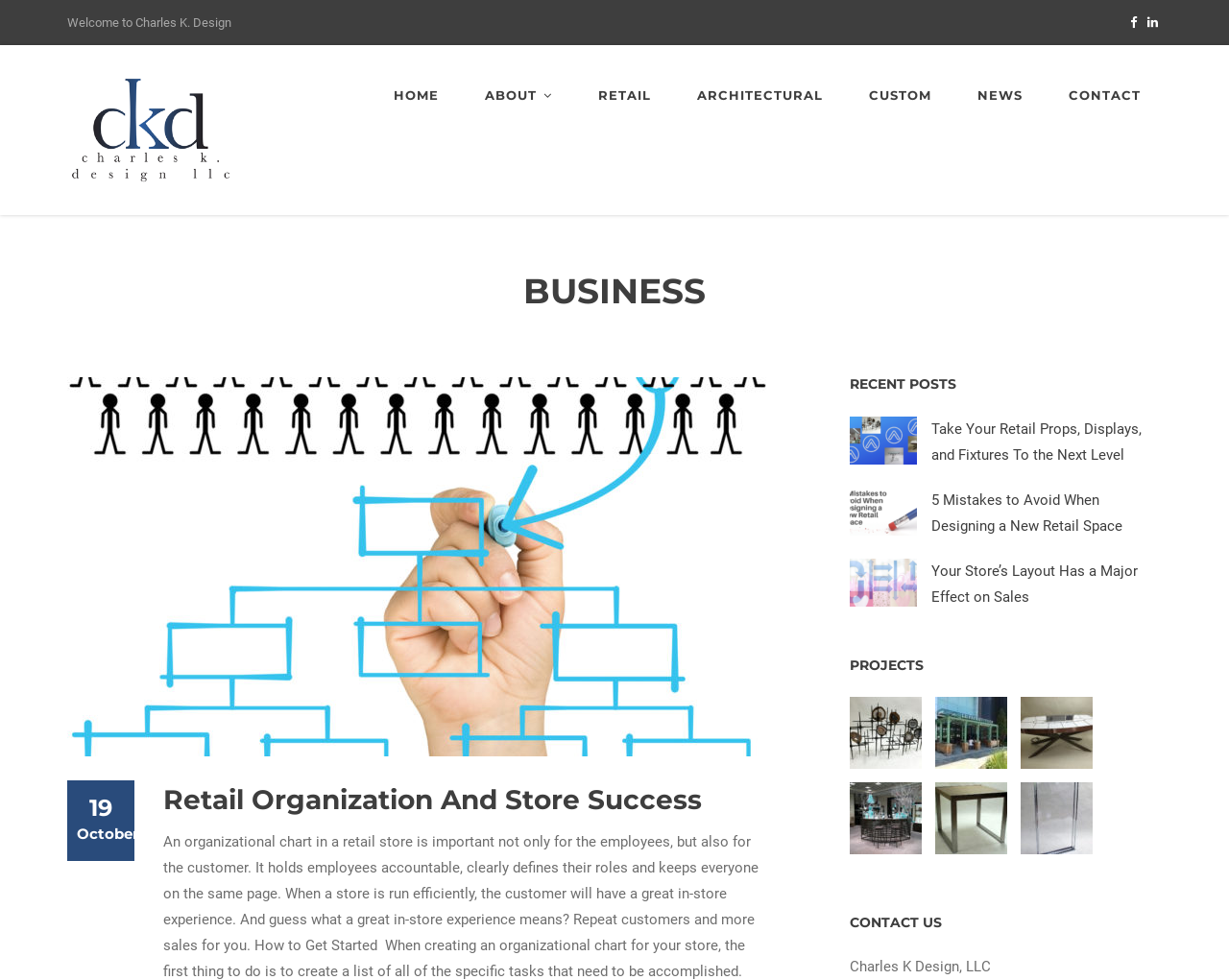Determine the bounding box for the UI element as described: "Retail Organization and Store Success". The coordinates should be represented as four float numbers between 0 and 1, formatted as [left, top, right, bottom].

[0.133, 0.799, 0.571, 0.833]